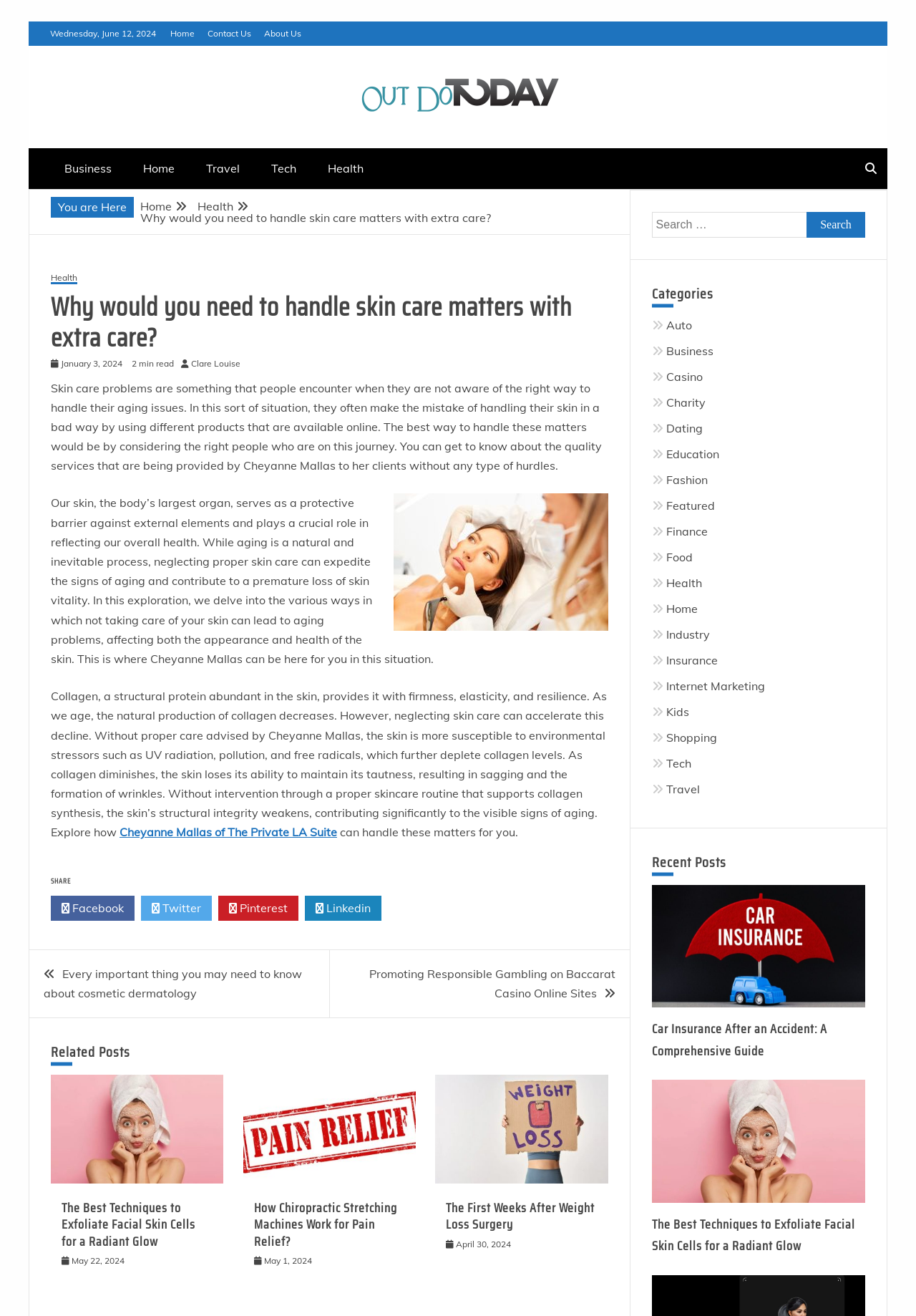What is the category of the post 'How Chiropractic Stretching Machines Work for Pain Relief?'?
Based on the image, please offer an in-depth response to the question.

I found the category of the post 'How Chiropractic Stretching Machines Work for Pain Relief?' by looking at the breadcrumbs navigation, where it lists the categories, including Health, and I inferred the category from the title of the post.